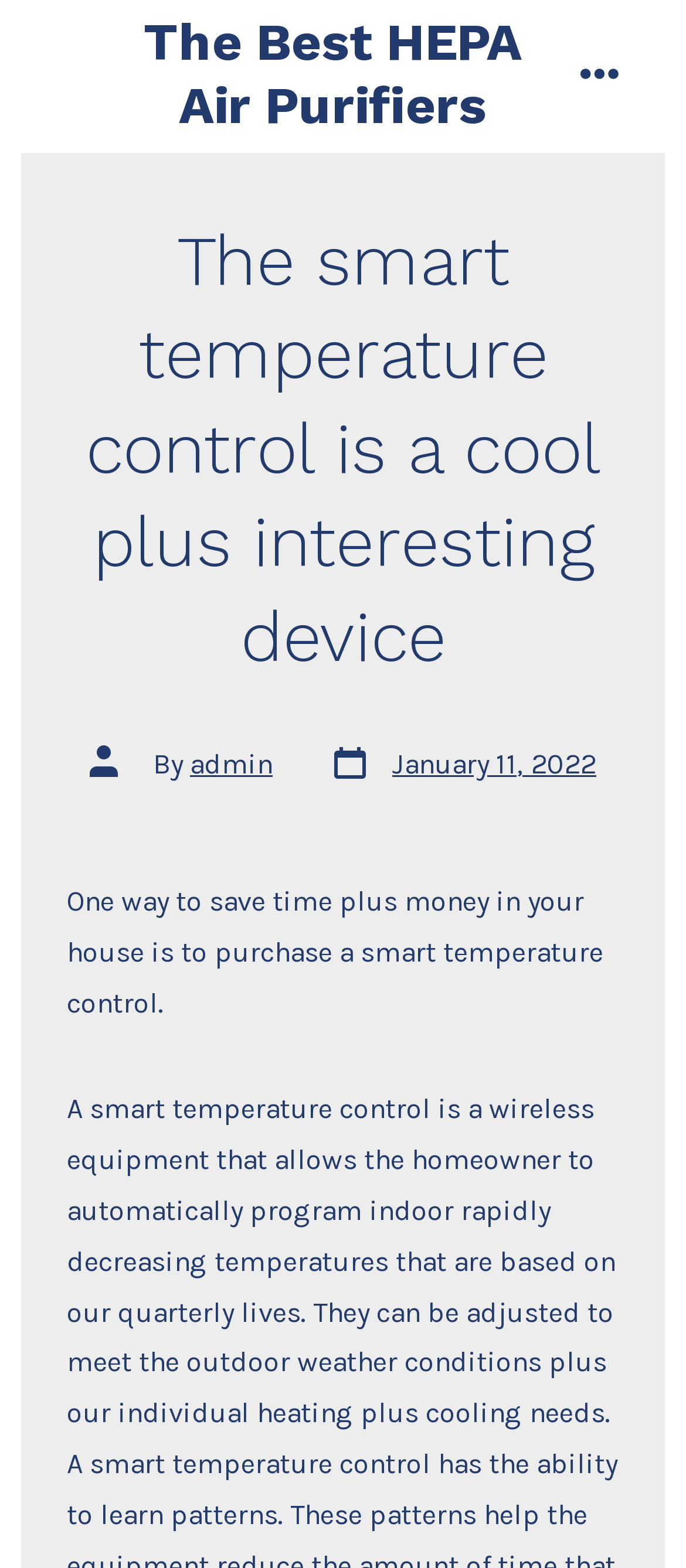Present a detailed account of what is displayed on the webpage.

The webpage is about an article titled "The smart temperature control is a cool plus interesting device" on a website called "The Best HEPA Air Purifiers". At the top left of the page, there is a link to the website's homepage. Next to it, on the top right, is a menu button labeled "menu". 

Below the menu button, there is a header section that spans almost the entire width of the page. Within this section, there is a large heading that displays the article title. Below the heading, there is a section that contains information about the post author, including a small image, the text "Post author", the author's name "admin" as a link, and the post date "January 11, 2022" as a link, accompanied by a small image.

The main content of the article starts below the post information section. The first paragraph of the article is about how purchasing a smart temperature control can help save time and money in one's house.